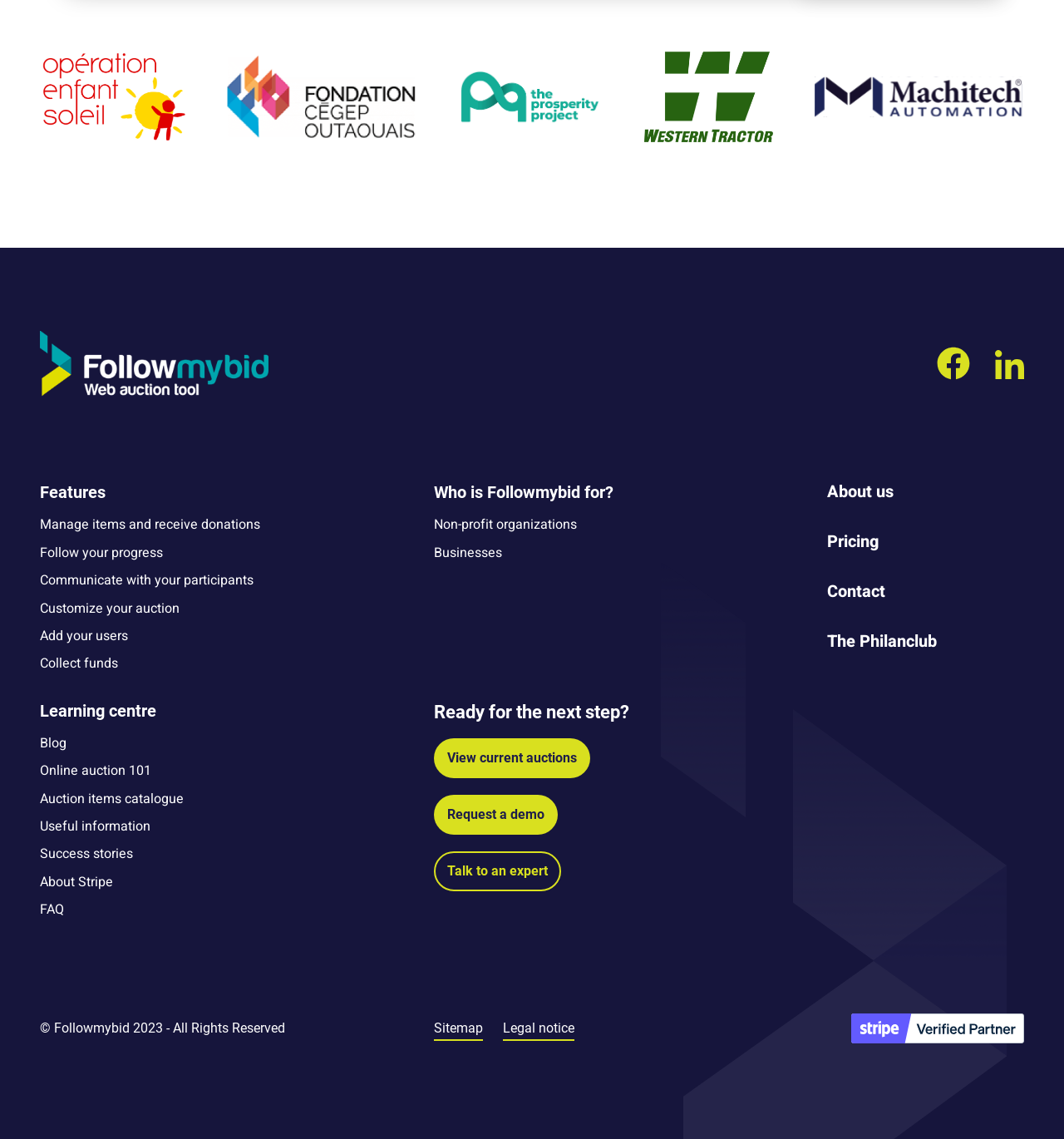Identify the bounding box coordinates for the UI element mentioned here: "Blog". Provide the coordinates as four float values between 0 and 1, i.e., [left, top, right, bottom].

[0.038, 0.644, 0.062, 0.661]